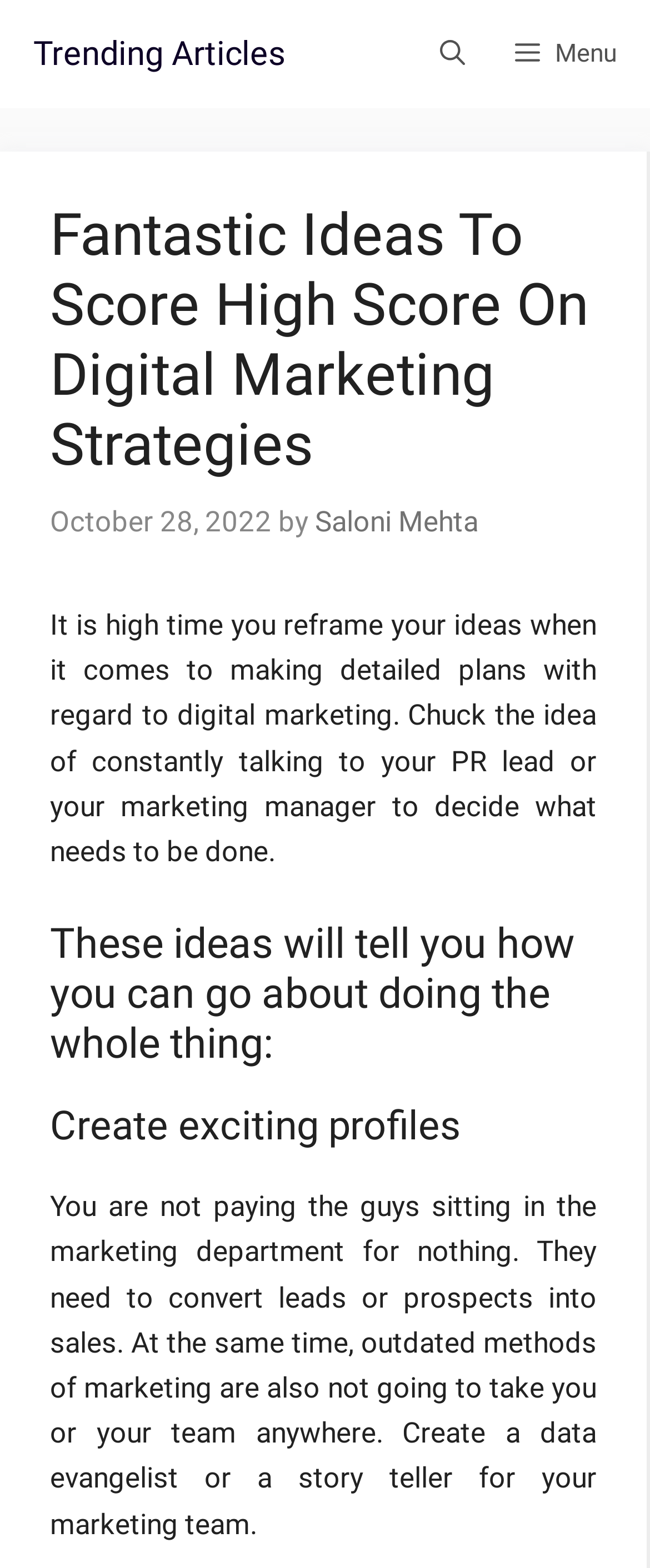Who wrote the article?
Based on the image, answer the question with a single word or brief phrase.

Saloni Mehta